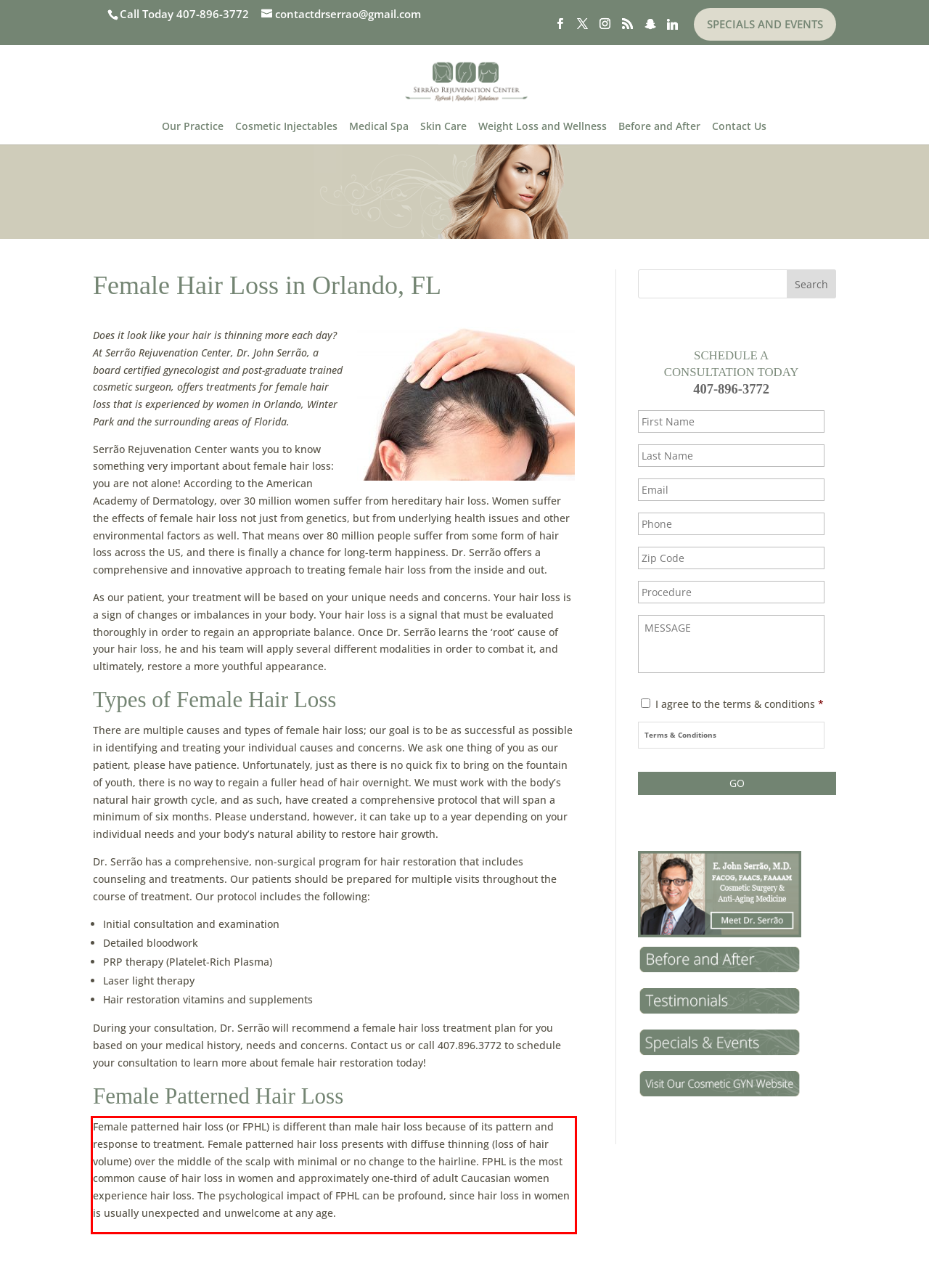You are provided with a screenshot of a webpage containing a red bounding box. Please extract the text enclosed by this red bounding box.

Female patterned hair loss (or FPHL) is different than male hair loss because of its pattern and response to treatment. Female patterned hair loss presents with diffuse thinning (loss of hair volume) over the middle of the scalp with minimal or no change to the hairline. FPHL is the most common cause of hair loss in women and approximately one-third of adult Caucasian women experience hair loss. The psychological impact of FPHL can be profound, since hair loss in women is usually unexpected and unwelcome at any age.